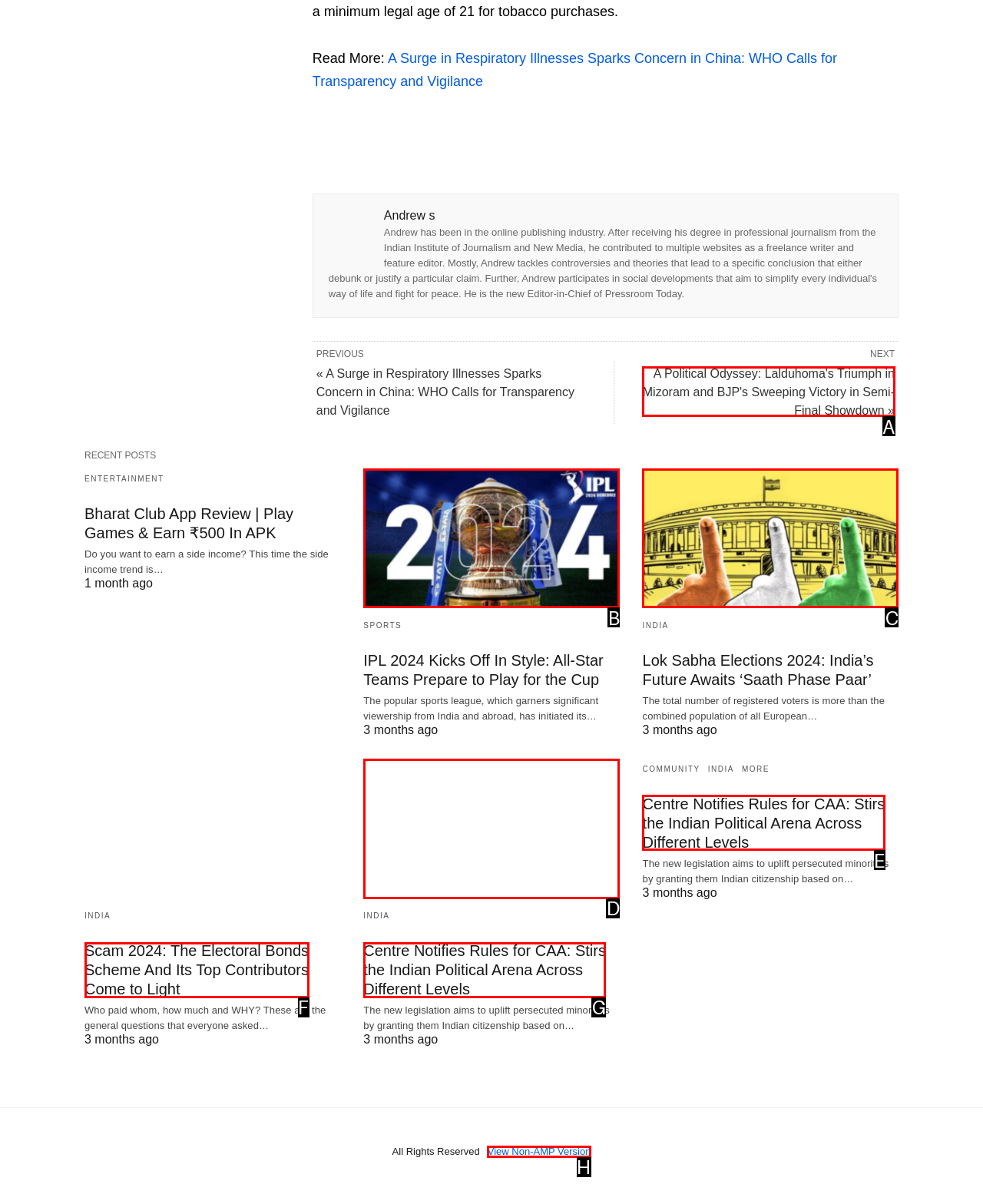Identify the HTML element that matches the description: View Non-AMP Version. Provide the letter of the correct option from the choices.

H